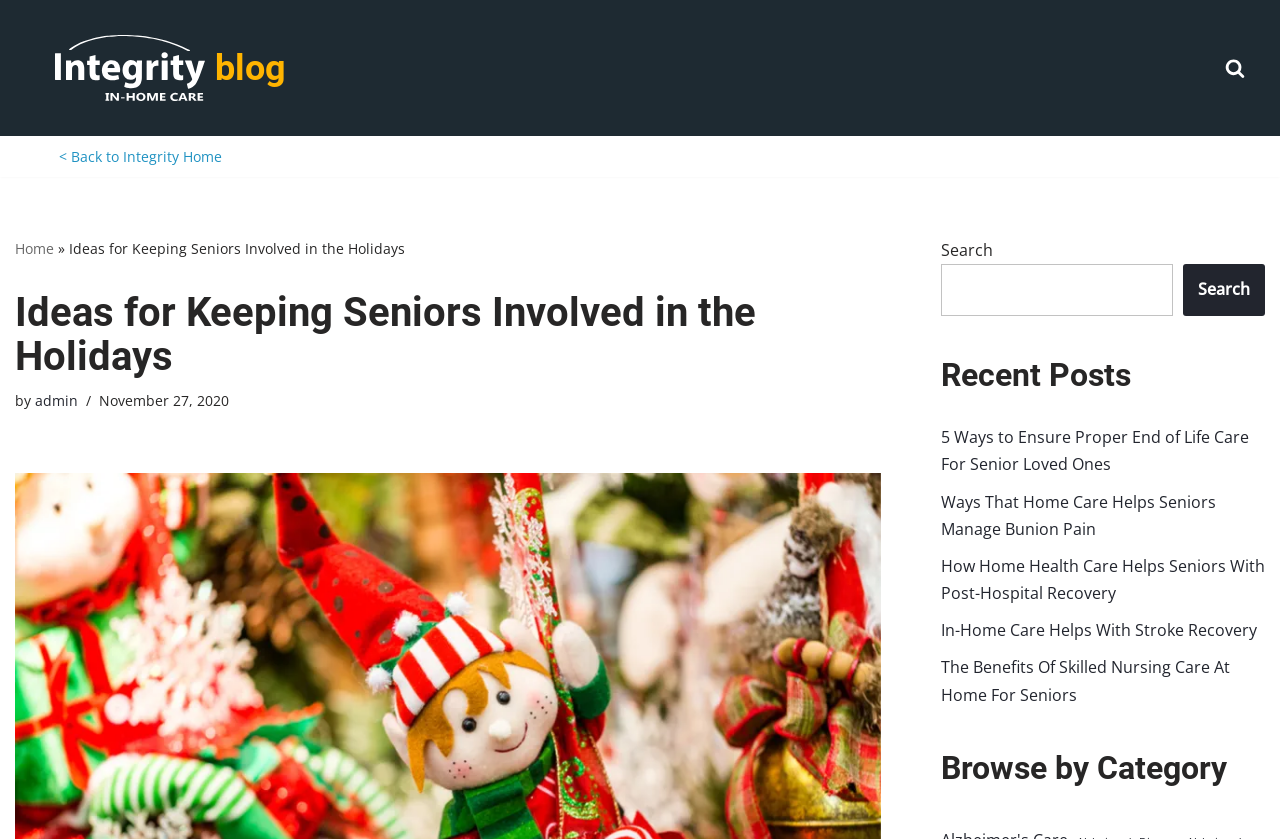Please locate the clickable area by providing the bounding box coordinates to follow this instruction: "Go back to Integrity Home".

[0.046, 0.172, 0.173, 0.201]